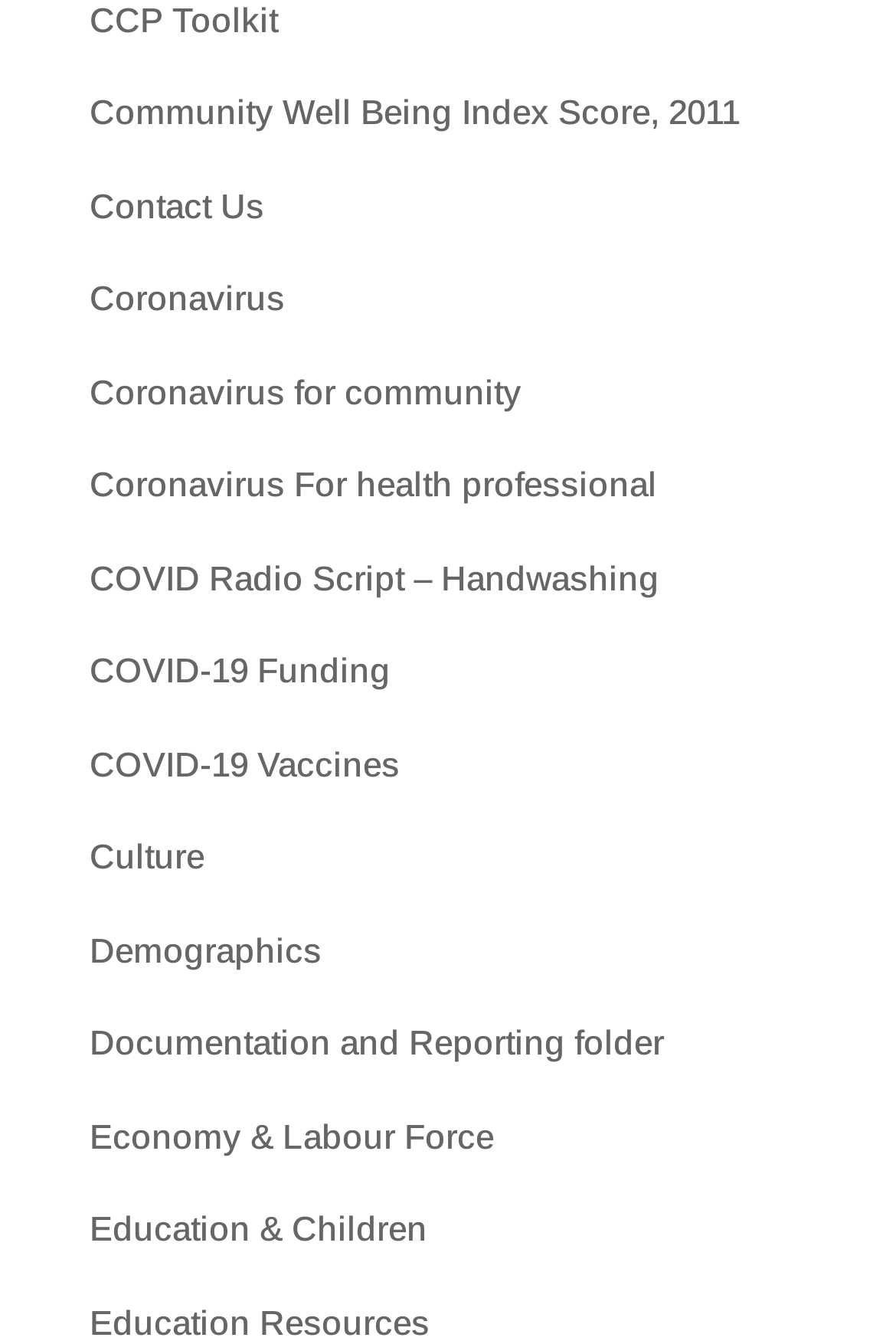Please find the bounding box coordinates of the section that needs to be clicked to achieve this instruction: "Learn about coronavirus for health professionals".

[0.1, 0.346, 0.733, 0.375]